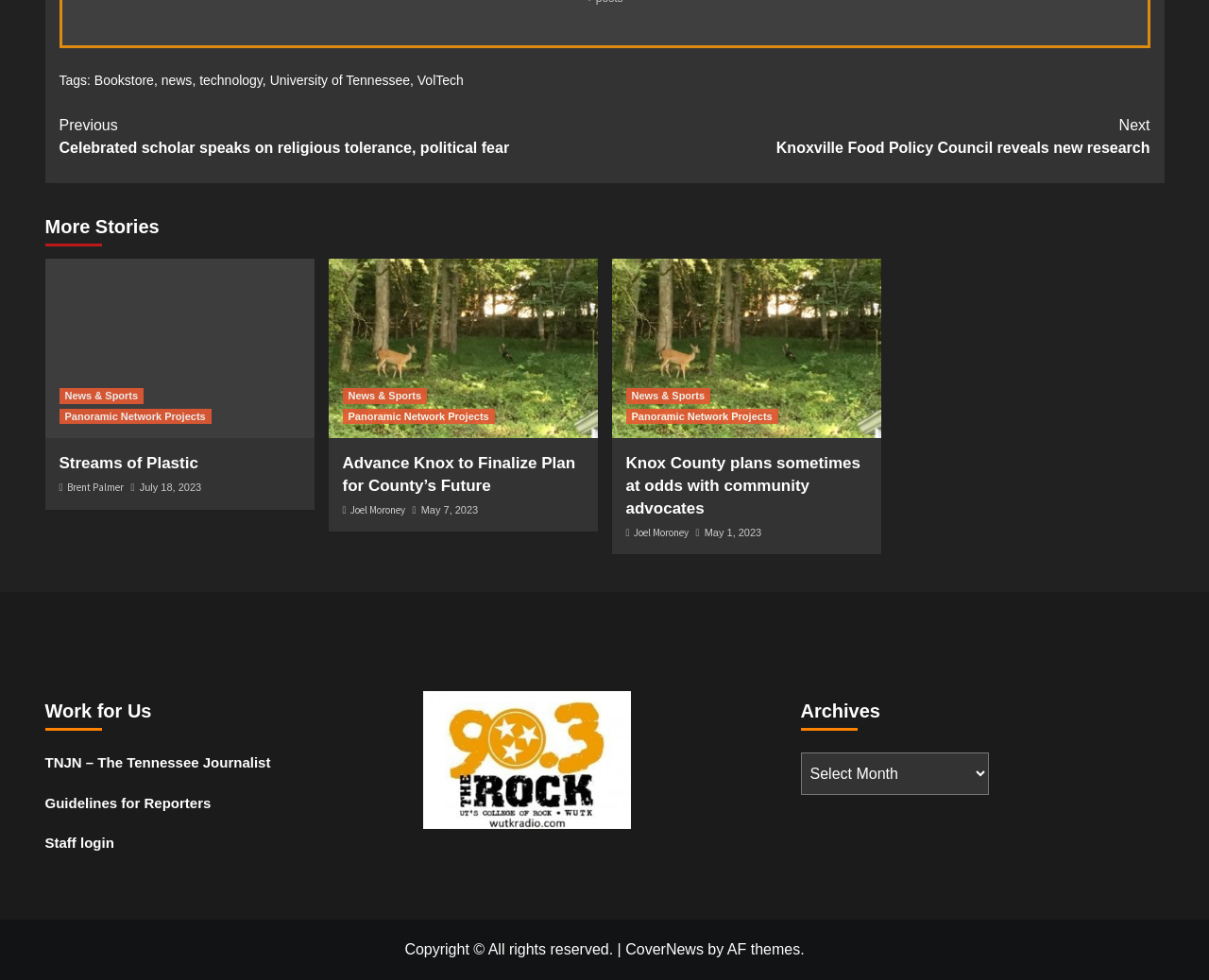What is the title of the first article?
Based on the image content, provide your answer in one word or a short phrase.

Continue Reading